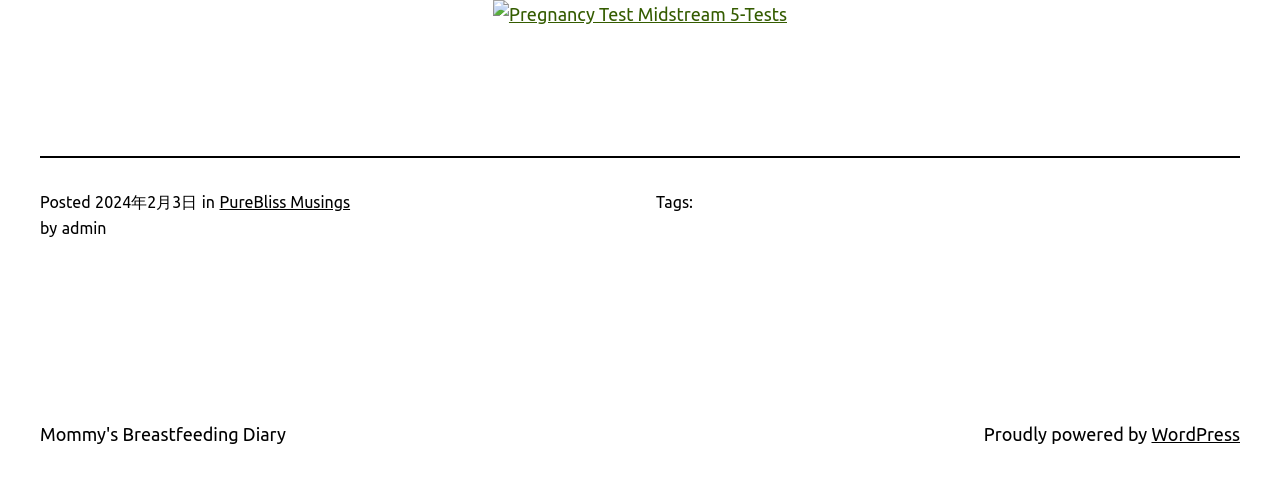Please provide a comprehensive answer to the question below using the information from the image: What is the title of the first post?

The title of the first post can be found by looking at the link element with the text 'Pregnancy Test Midstream 5-Tests' which is a child of the root element.